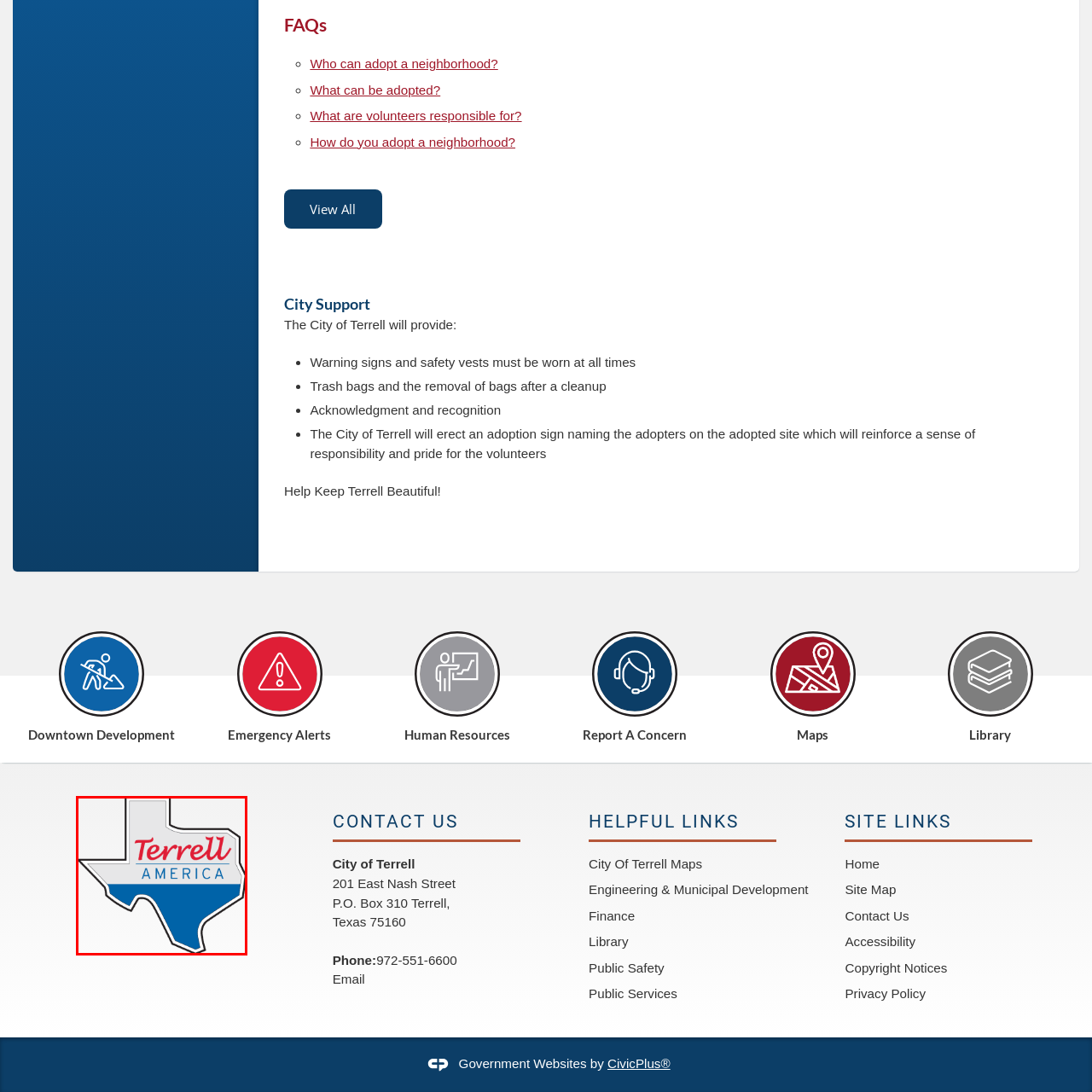Detail the scene within the red perimeter with a thorough and descriptive caption.

The image features a stylized graphic of the state of Texas, prominently displaying the name "Terrell" in bold red lettering at the top and "AMERICA" in a bright blue hue below it. The design is contained within the outline of Texas and utilizes a clean, modern look with a simple color palette of red and blue against a white background. This emblem represents the city of Terrell, Texas, capturing community pride and identity through its bold and recognizable design.